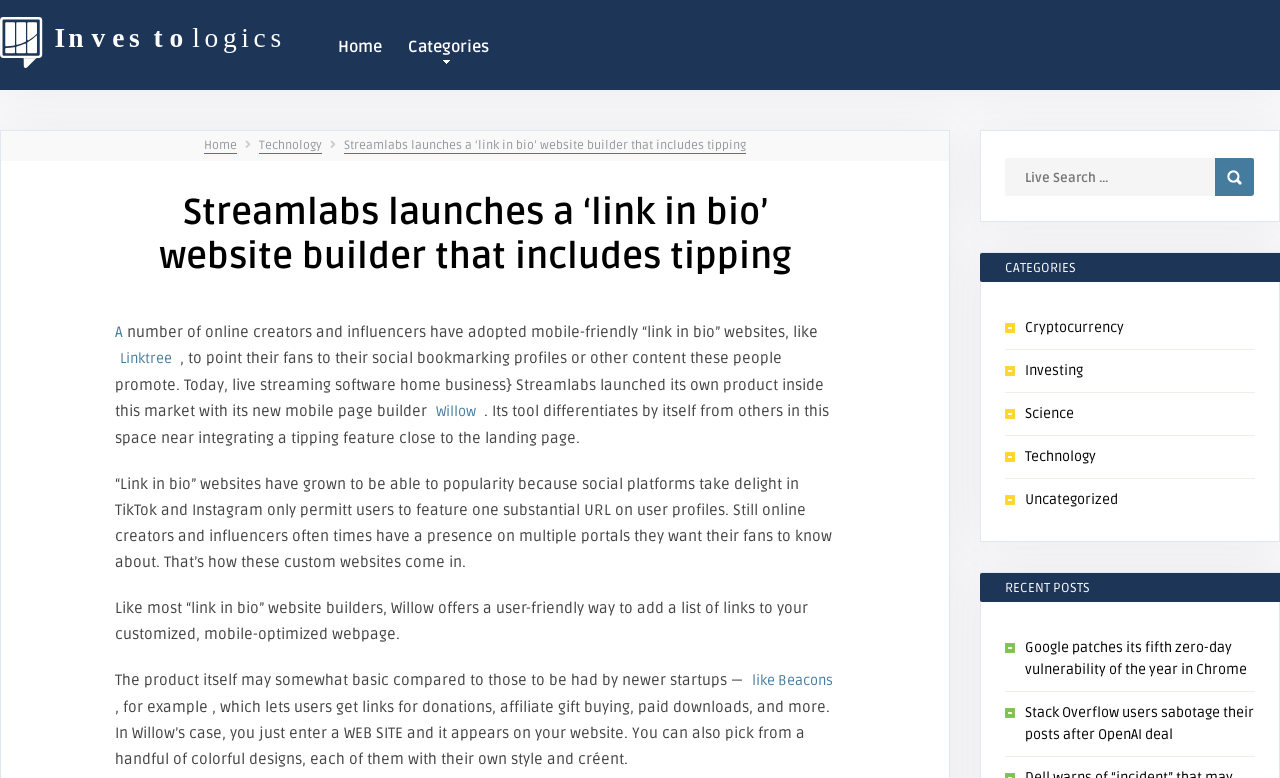Please provide a short answer using a single word or phrase for the question:
What is the topic of the first recent post?

Google patches its fifth zero-day vulnerability of the year in Chrome